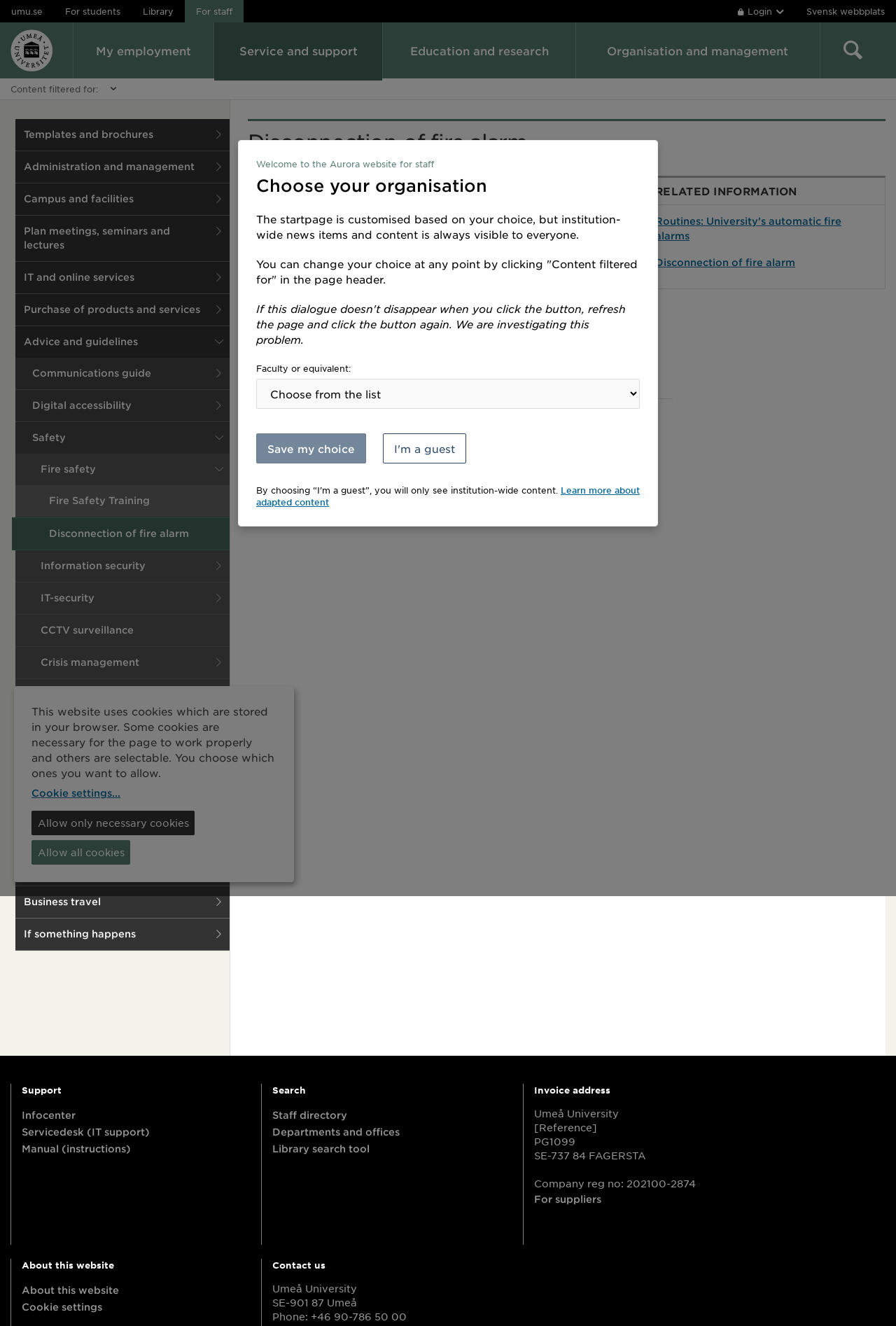Can you give a comprehensive explanation to the question given the content of the image?
Who decides if the fire alarm may be disconnected?

The webpage states that 'The property owner is the one who decides if the alarm may be disconnected', which indicates that the property owner has the authority to make this decision.